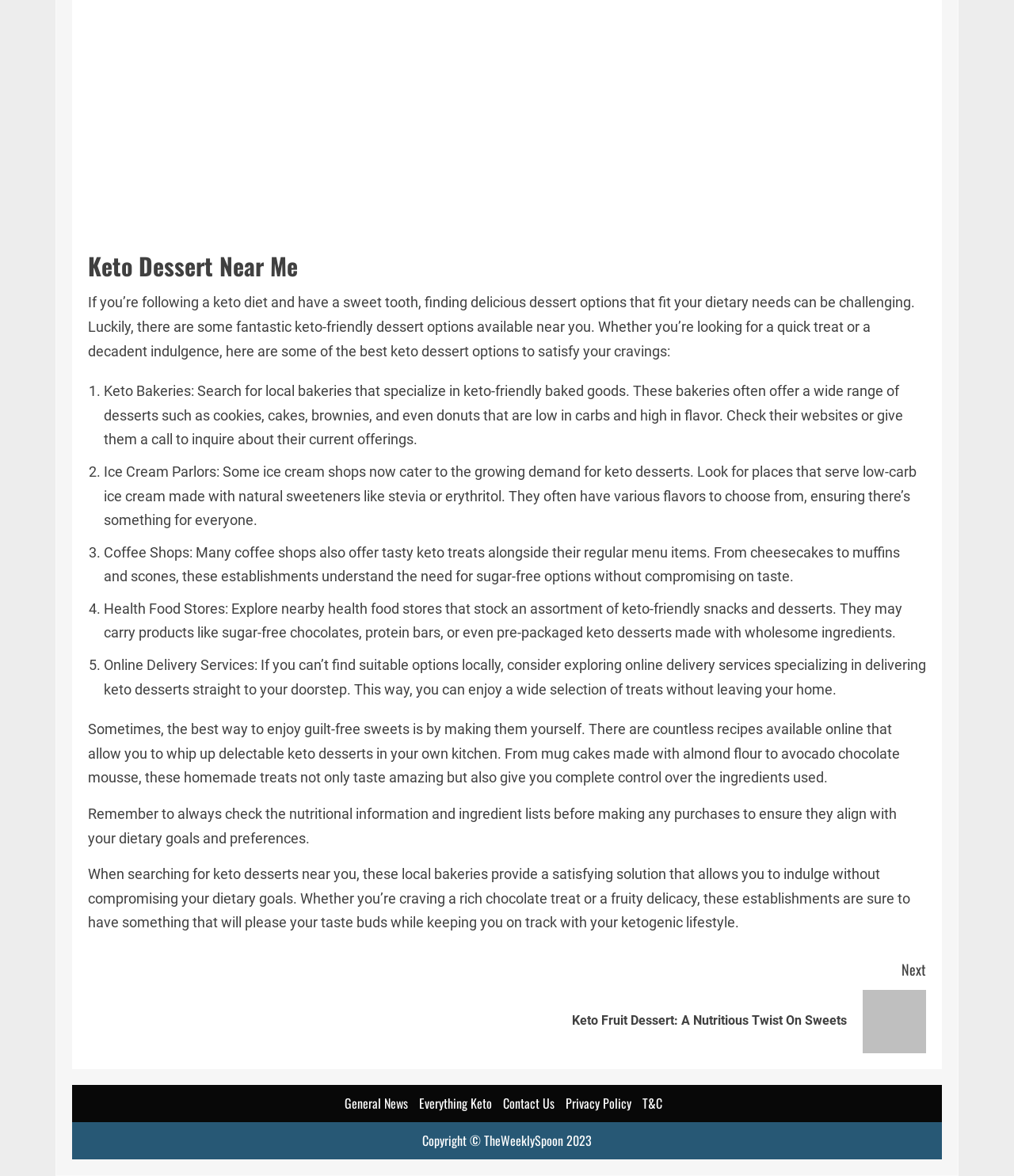Examine the image and give a thorough answer to the following question:
What is the purpose of checking nutritional information?

According to the webpage, it is important to check the nutritional information and ingredient lists before making any purchases to ensure that they align with the user's dietary goals and preferences. This suggests that the purpose of checking nutritional information is to ensure that the user's dietary goals are met.